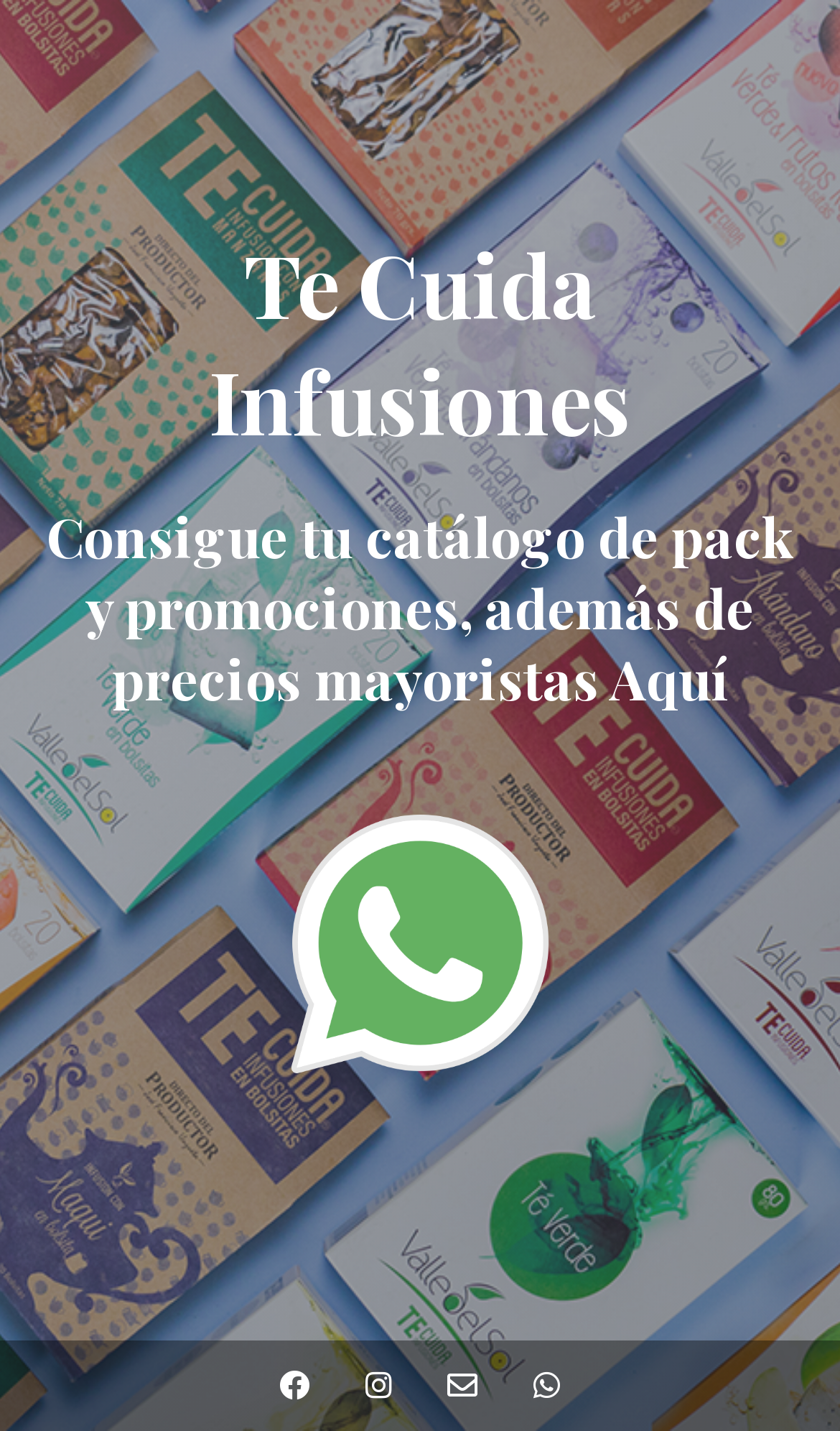What is the relationship between the heading and the link above it?
Using the visual information, reply with a single word or short phrase.

Same text